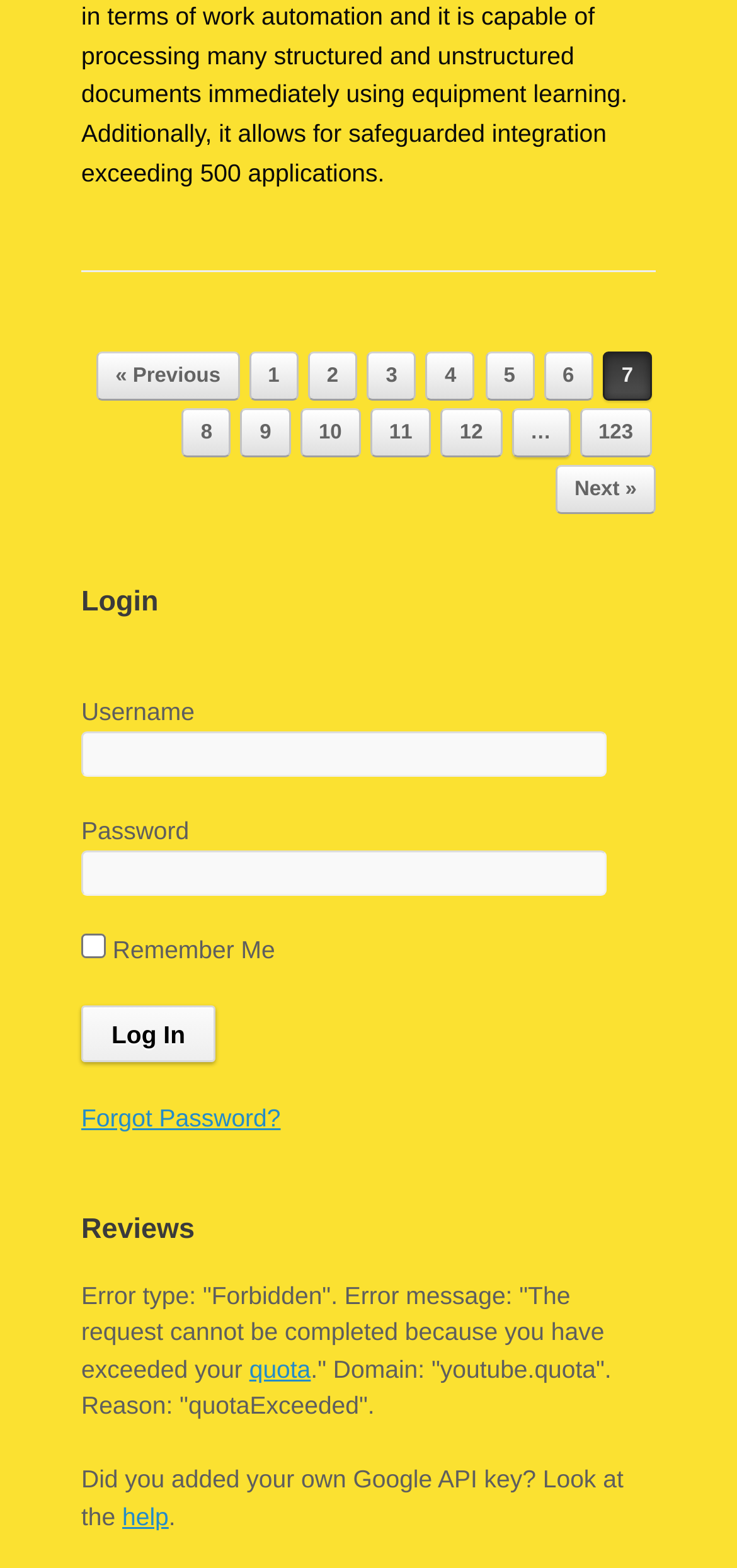What is the purpose of the checkbox?
Please provide a single word or phrase as the answer based on the screenshot.

Remember Me